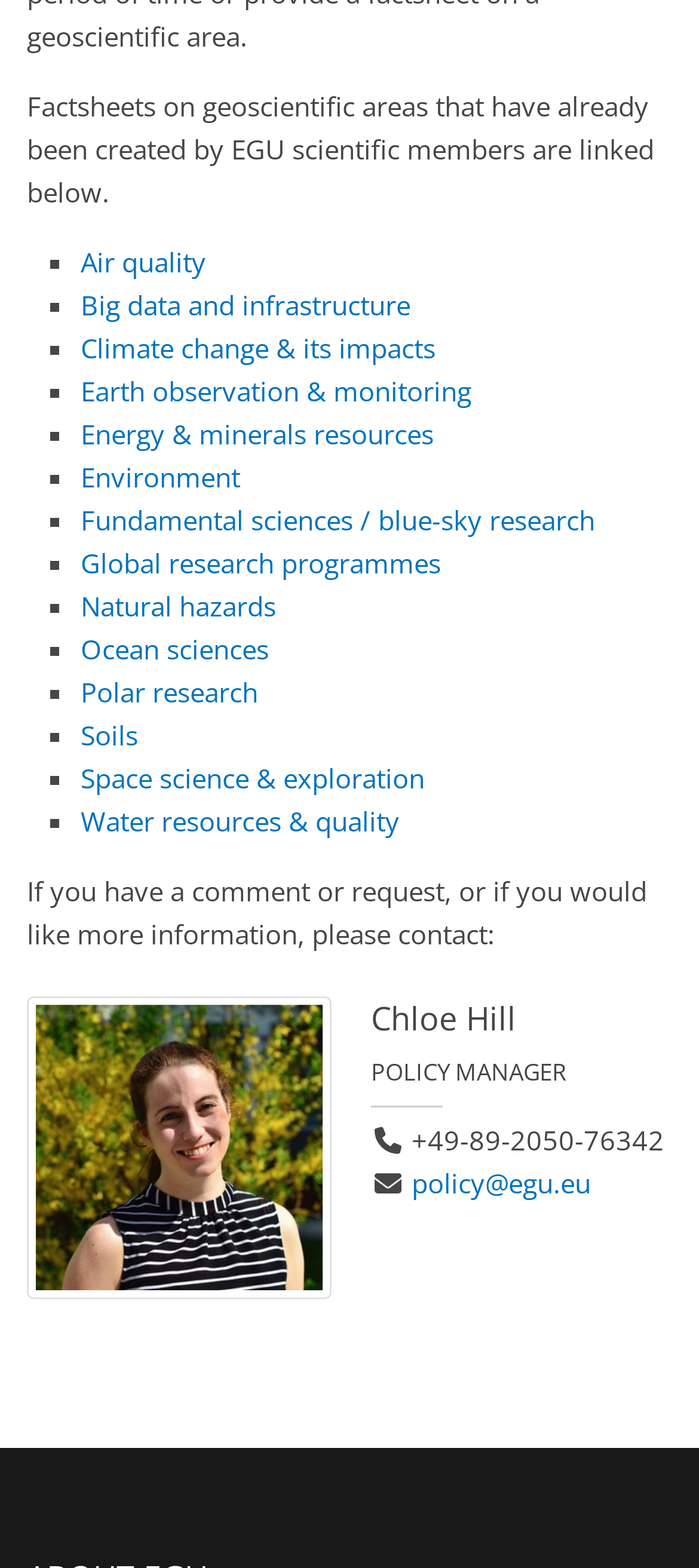Please specify the bounding box coordinates of the area that should be clicked to accomplish the following instruction: "View factsheet on Climate change & its impacts". The coordinates should consist of four float numbers between 0 and 1, i.e., [left, top, right, bottom].

[0.115, 0.21, 0.623, 0.233]